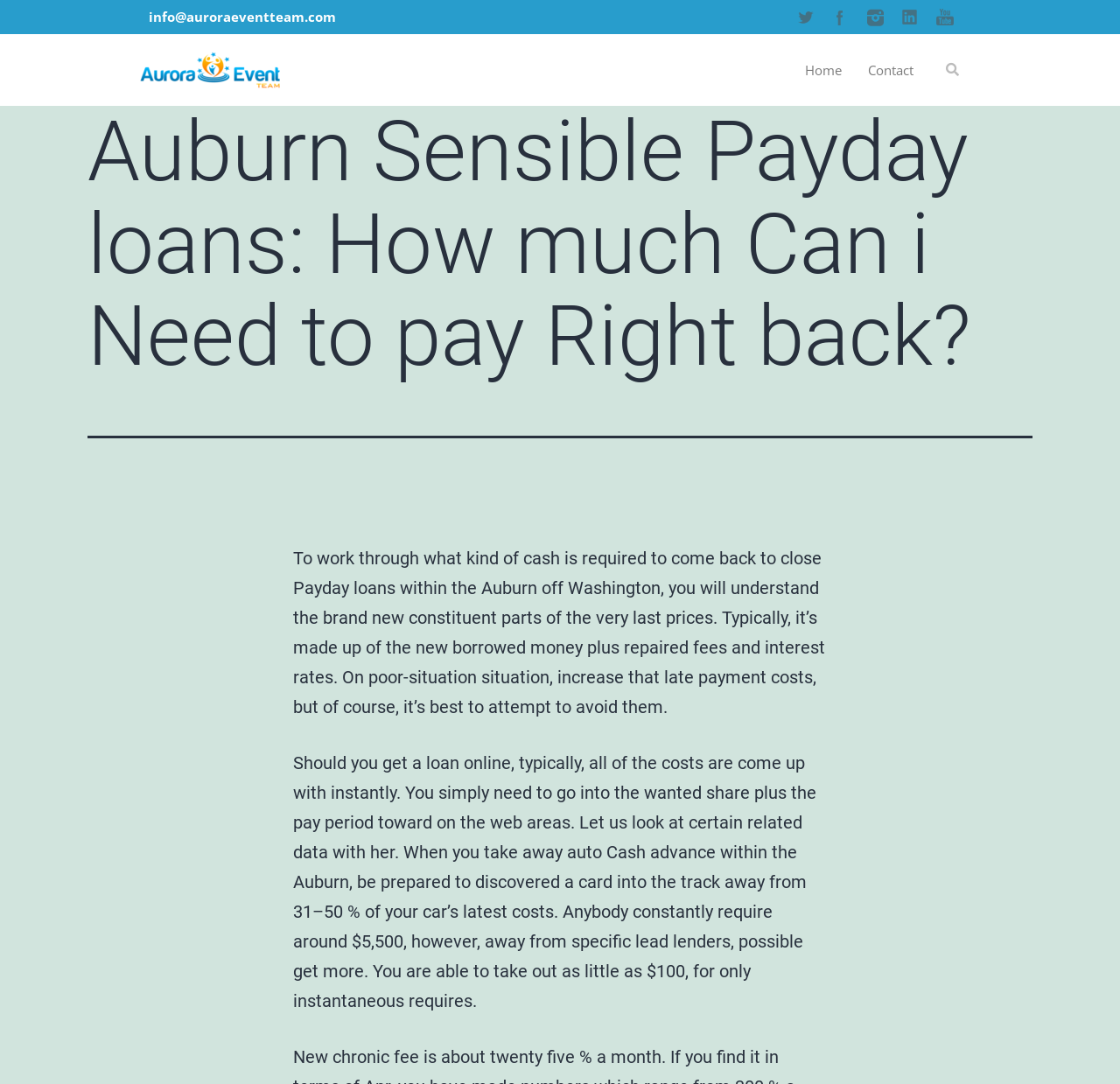Using the description: "info@auroraeventteam.com", determine the UI element's bounding box coordinates. Ensure the coordinates are in the format of four float numbers between 0 and 1, i.e., [left, top, right, bottom].

[0.133, 0.007, 0.3, 0.023]